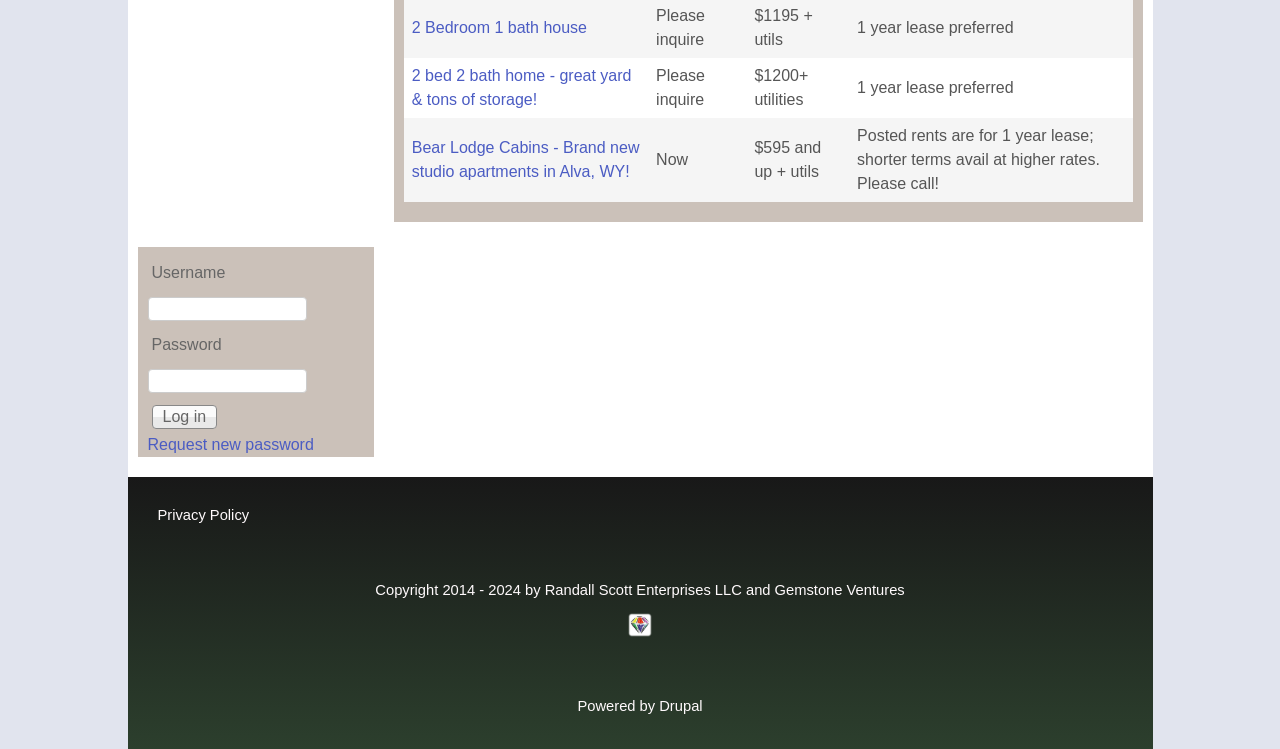Locate the bounding box of the UI element described by: "Request new password" in the given webpage screenshot.

[0.115, 0.582, 0.245, 0.604]